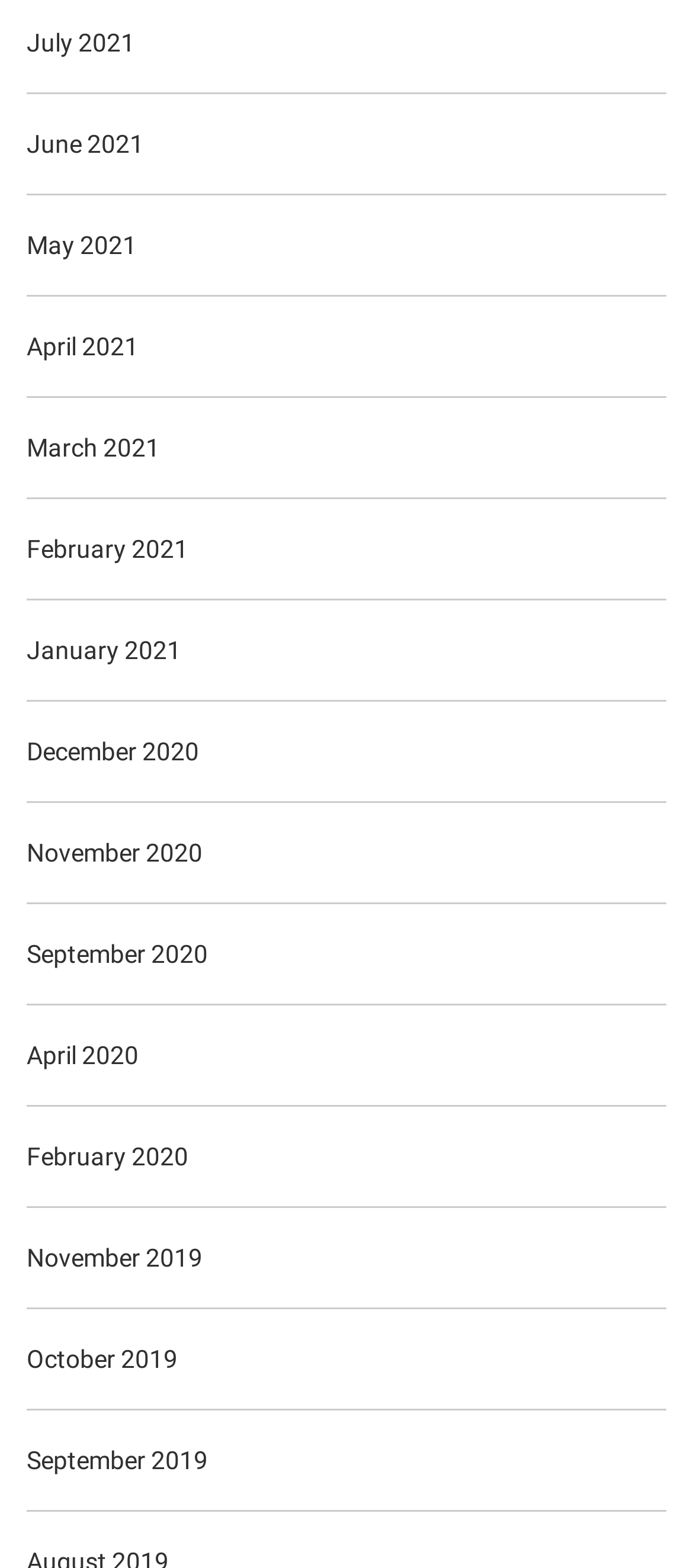Please find the bounding box for the UI component described as follows: "November 2019".

[0.038, 0.789, 0.962, 0.816]